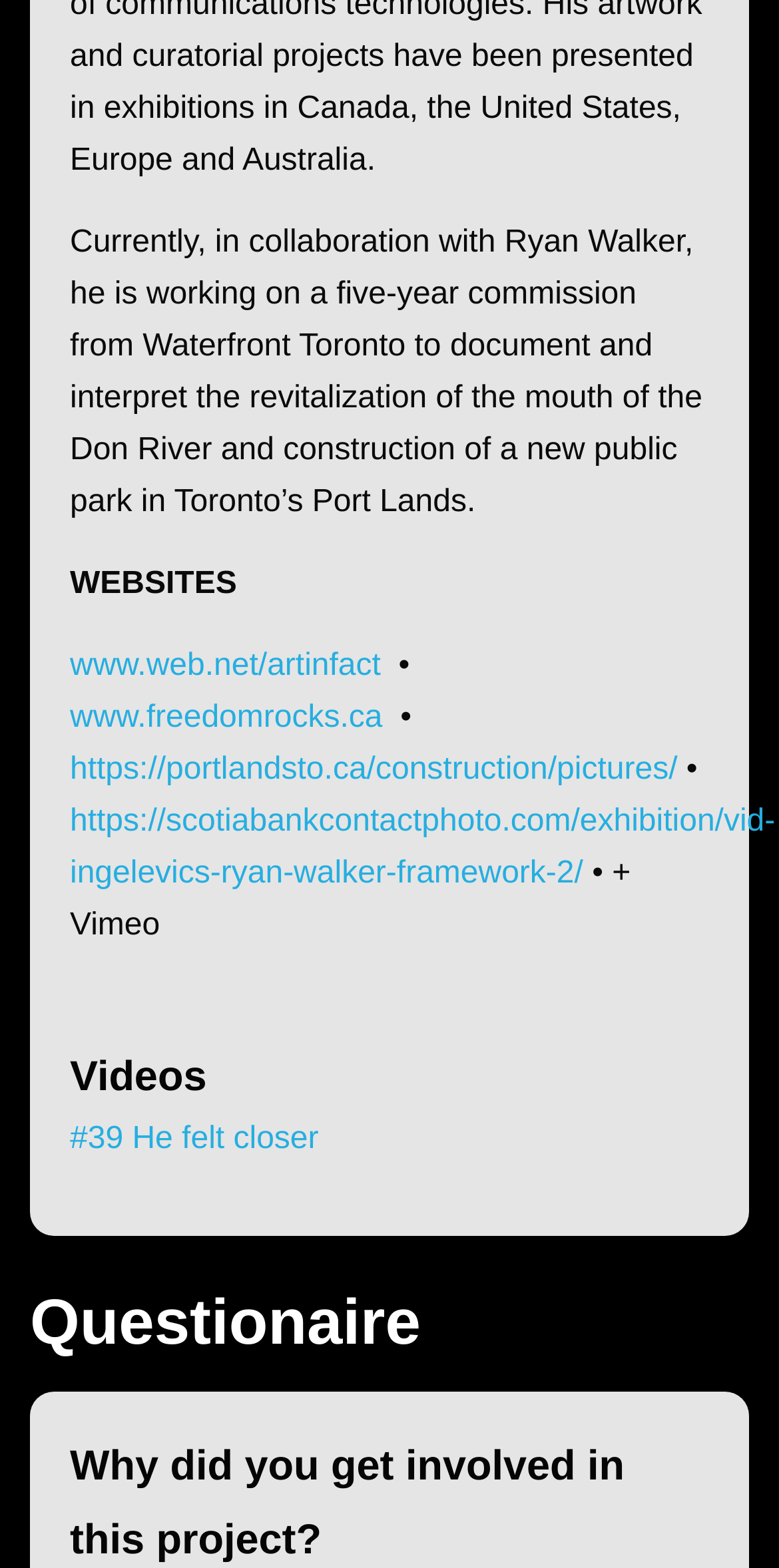Examine the screenshot and answer the question in as much detail as possible: What is Ryan Walker collaborating on?

Based on the StaticText element with the text 'Currently, in collaboration with Ryan Walker, he is working on a five-year commission from Waterfront Toronto to document and interpret the revitalization of the mouth of the Don River and construction of a new public park in Toronto’s Port Lands.', we can infer that Ryan Walker is collaborating on a project with Waterfront Toronto.